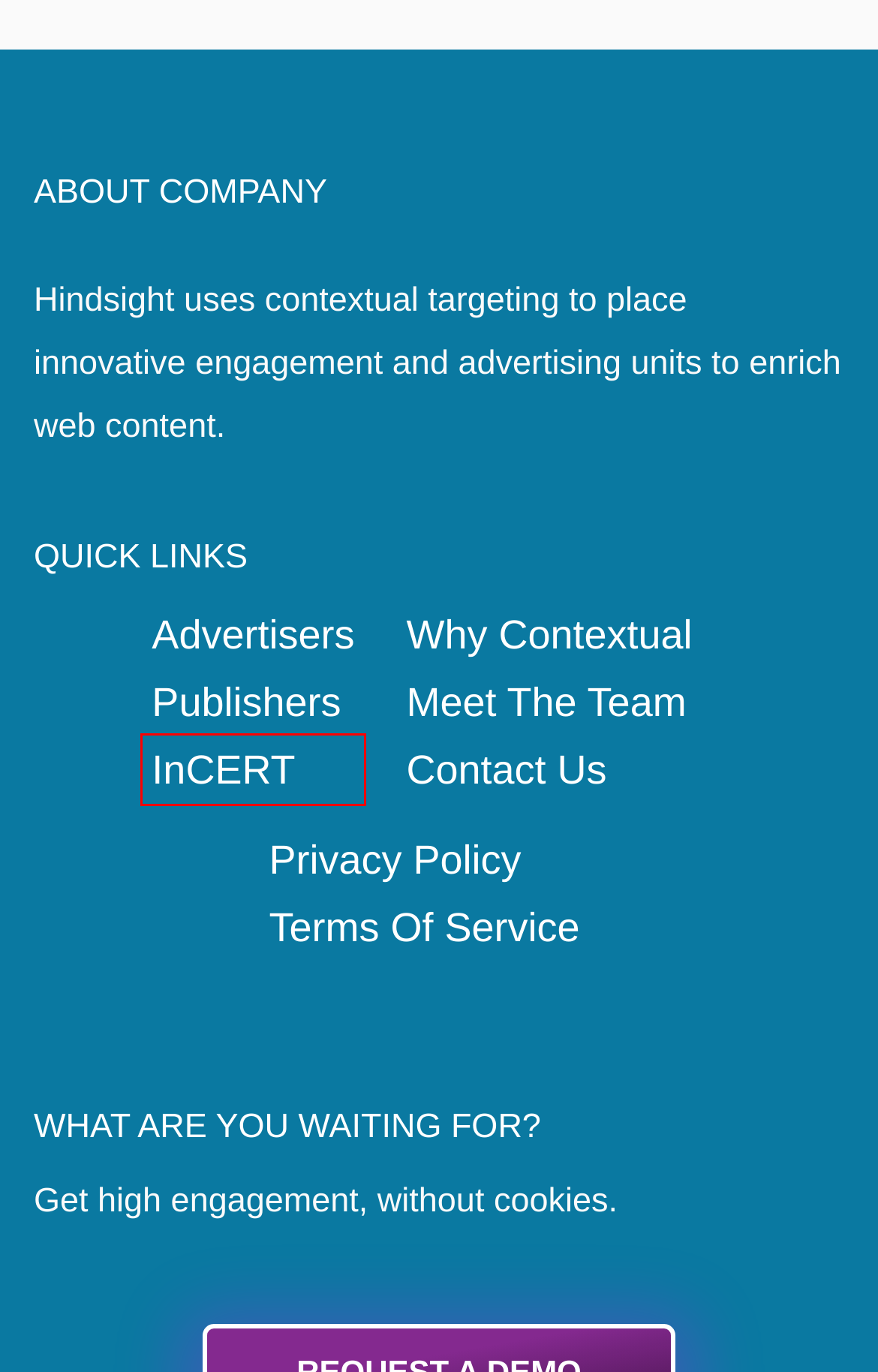You have a screenshot of a webpage with a red bounding box highlighting a UI element. Your task is to select the best webpage description that corresponds to the new webpage after clicking the element. Here are the descriptions:
A. InCERT – Hindsight
B. Privacy Policy – Hindsight
C. How to optimize content to hit revenue goals? – Hindsight
D. Why Contextual – Hindsight
E. Advertisers – Hindsight
F. Meet the Team – Hindsight
G. Contact Us – Hindsight
H. Terms of Service – Hindsight

A